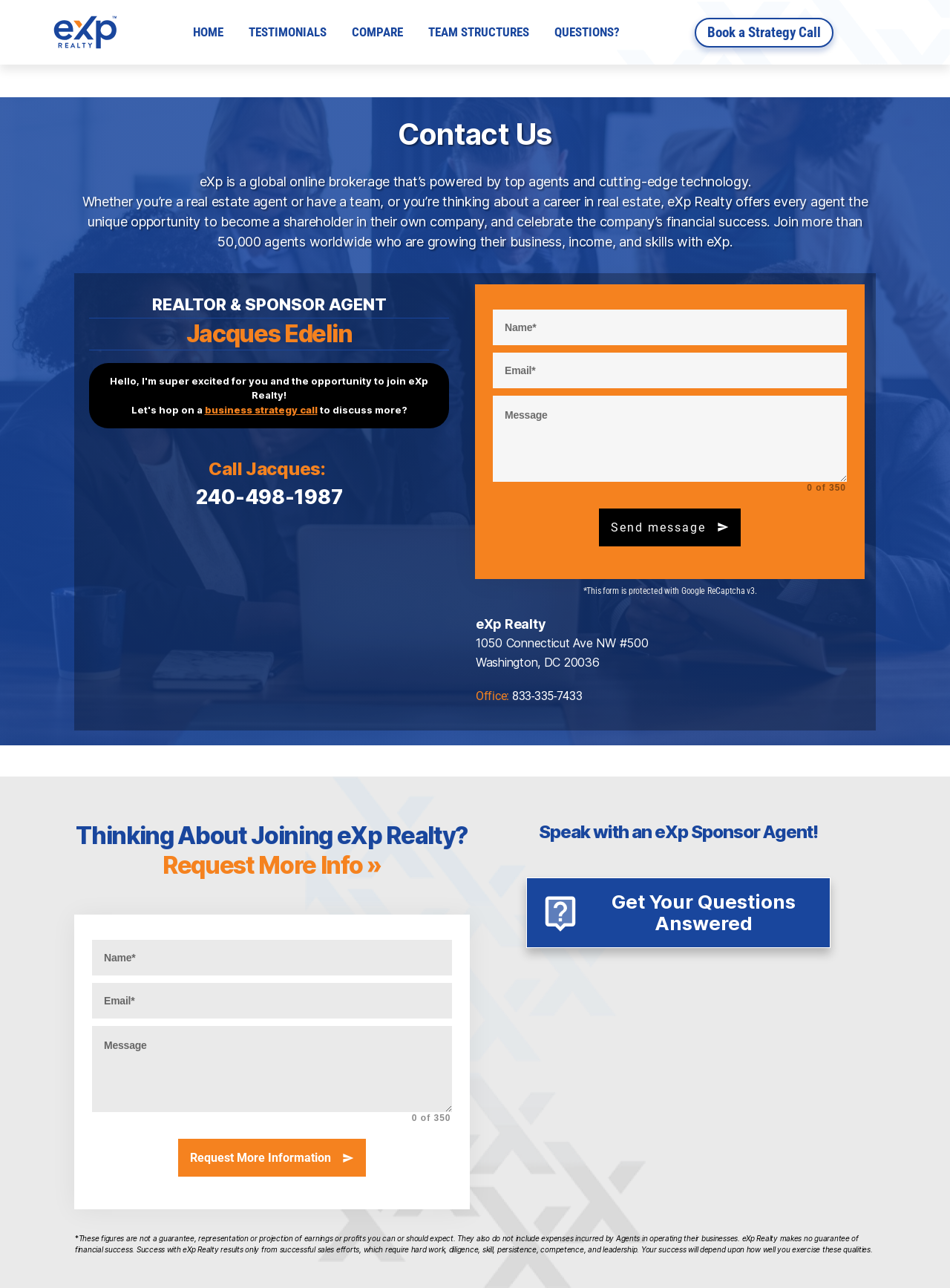Locate the bounding box coordinates of the clickable part needed for the task: "Click the 'Send message' button".

[0.63, 0.395, 0.78, 0.424]